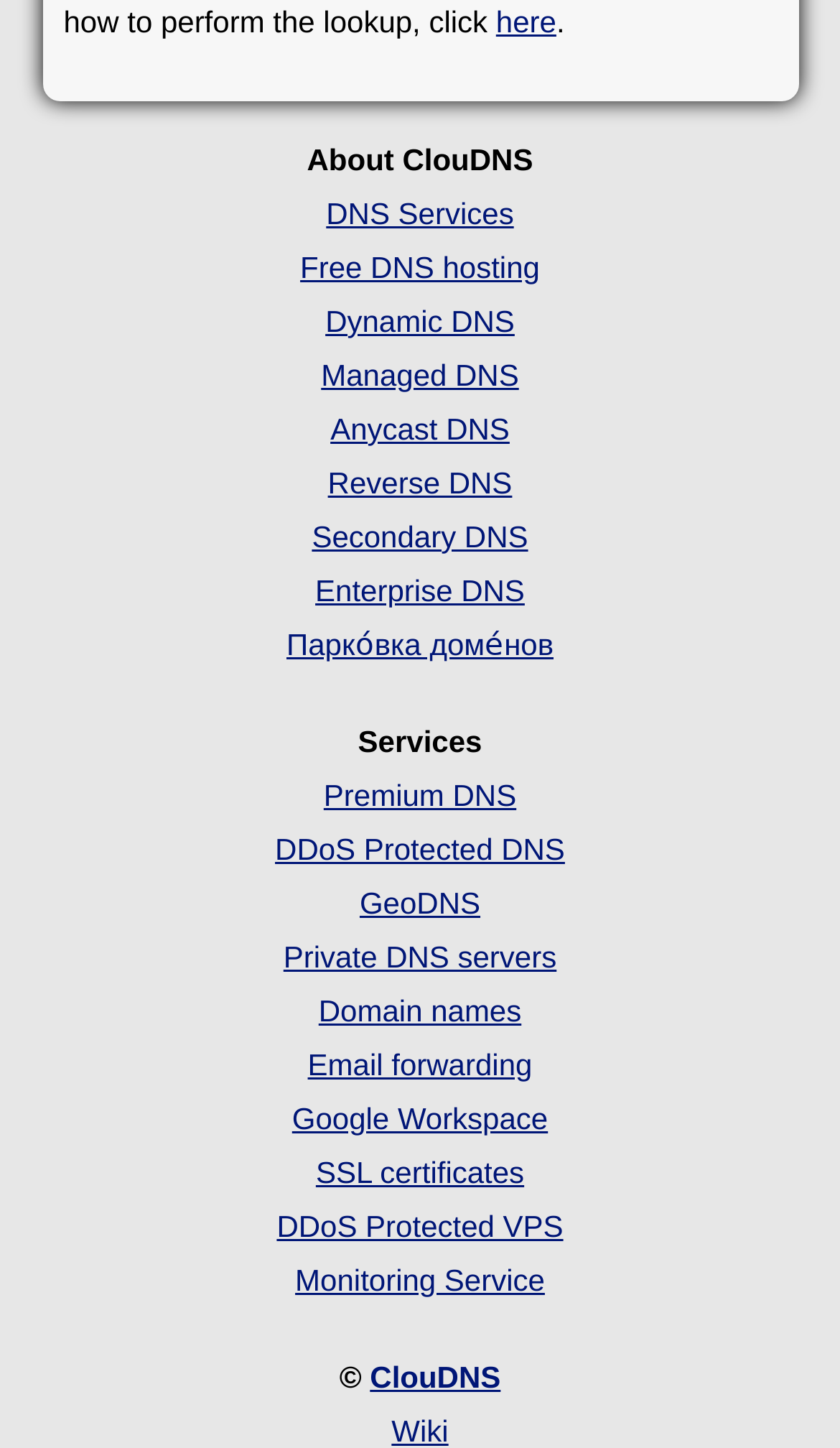Kindly determine the bounding box coordinates for the area that needs to be clicked to execute this instruction: "Visit the Max Classic Help Center".

None